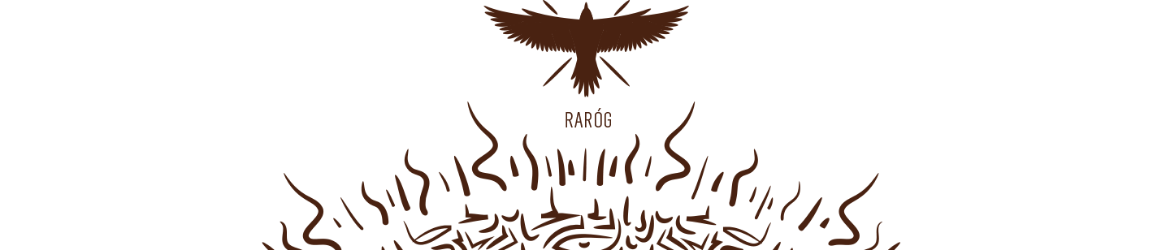Reply to the question with a brief word or phrase: What is the significance of the decorative flames below Raróg?

Warmth and protective powers